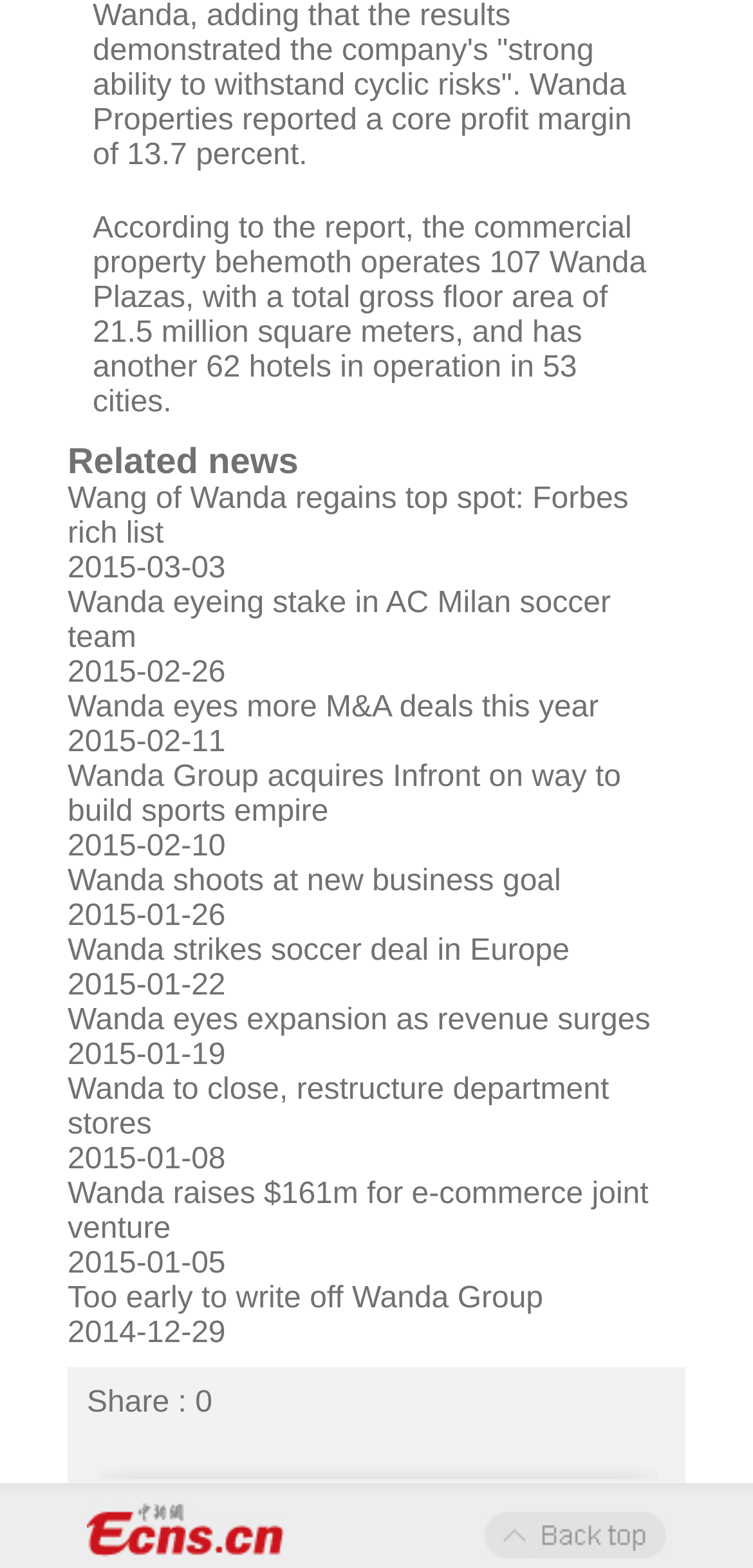How many news articles are listed?
Please use the image to provide an in-depth answer to the question.

I counted the number of link elements with OCR text that appear to be news article titles, and there are 17 of them.